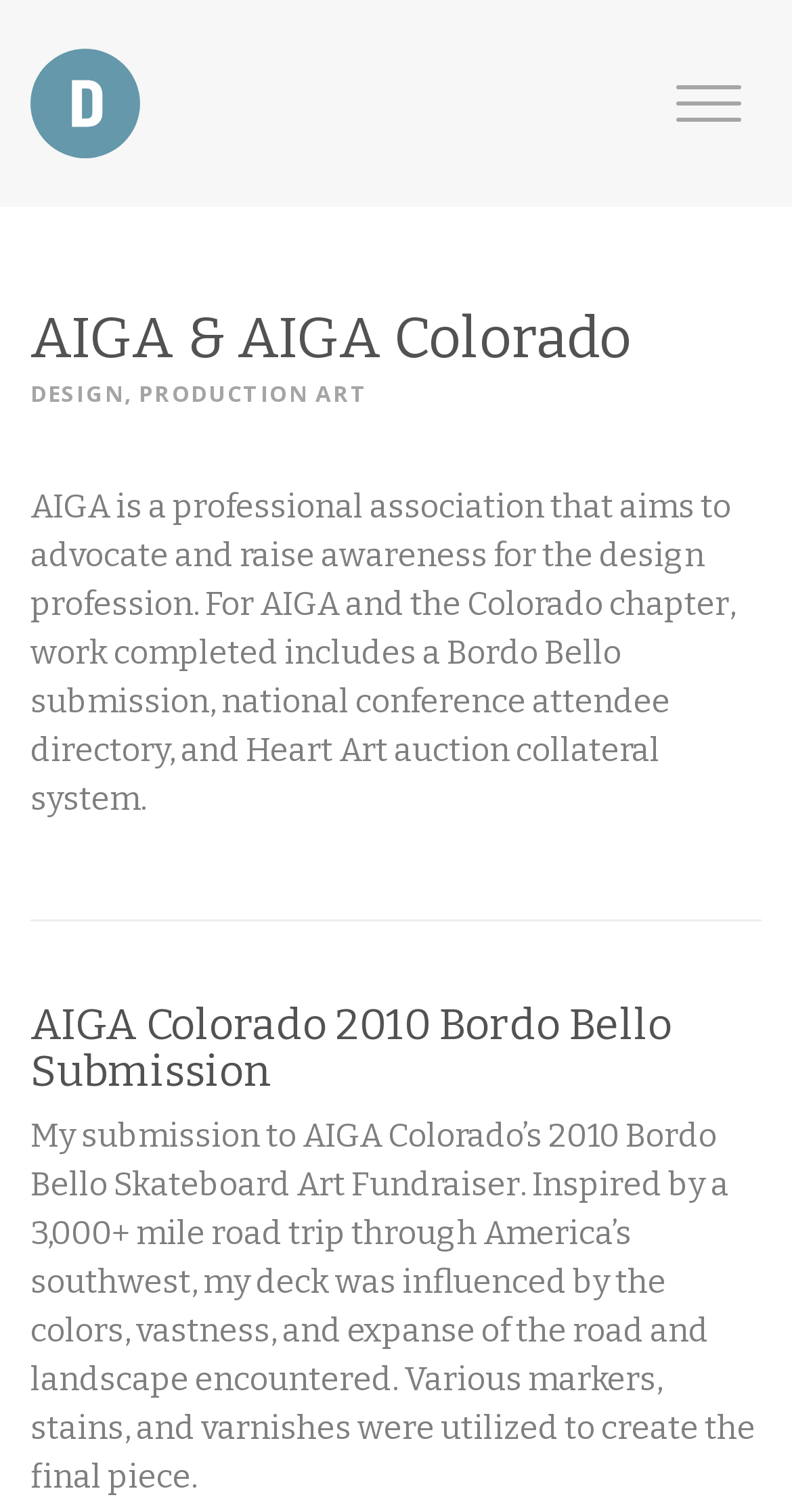What is the name of the person mentioned on the webpage?
Examine the image and provide an in-depth answer to the question.

I found the name 'David Hilgier' on the webpage by looking at the link element with the text 'DAVID HILGIER' which is located at the top of the page.